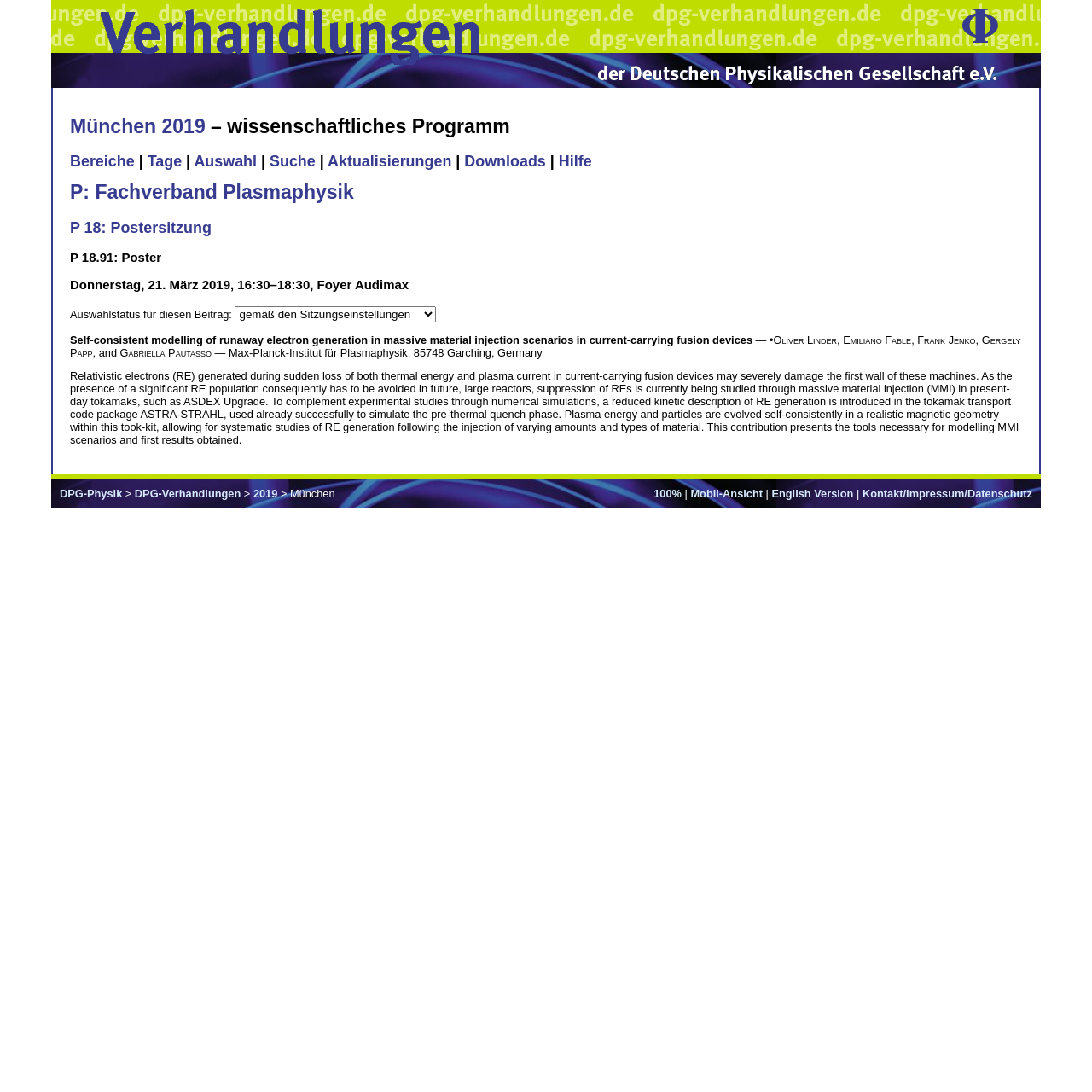Determine the bounding box coordinates of the element's region needed to click to follow the instruction: "Click on the link to P 18: Postersitzung". Provide these coordinates as four float numbers between 0 and 1, formatted as [left, top, right, bottom].

[0.064, 0.201, 0.194, 0.216]